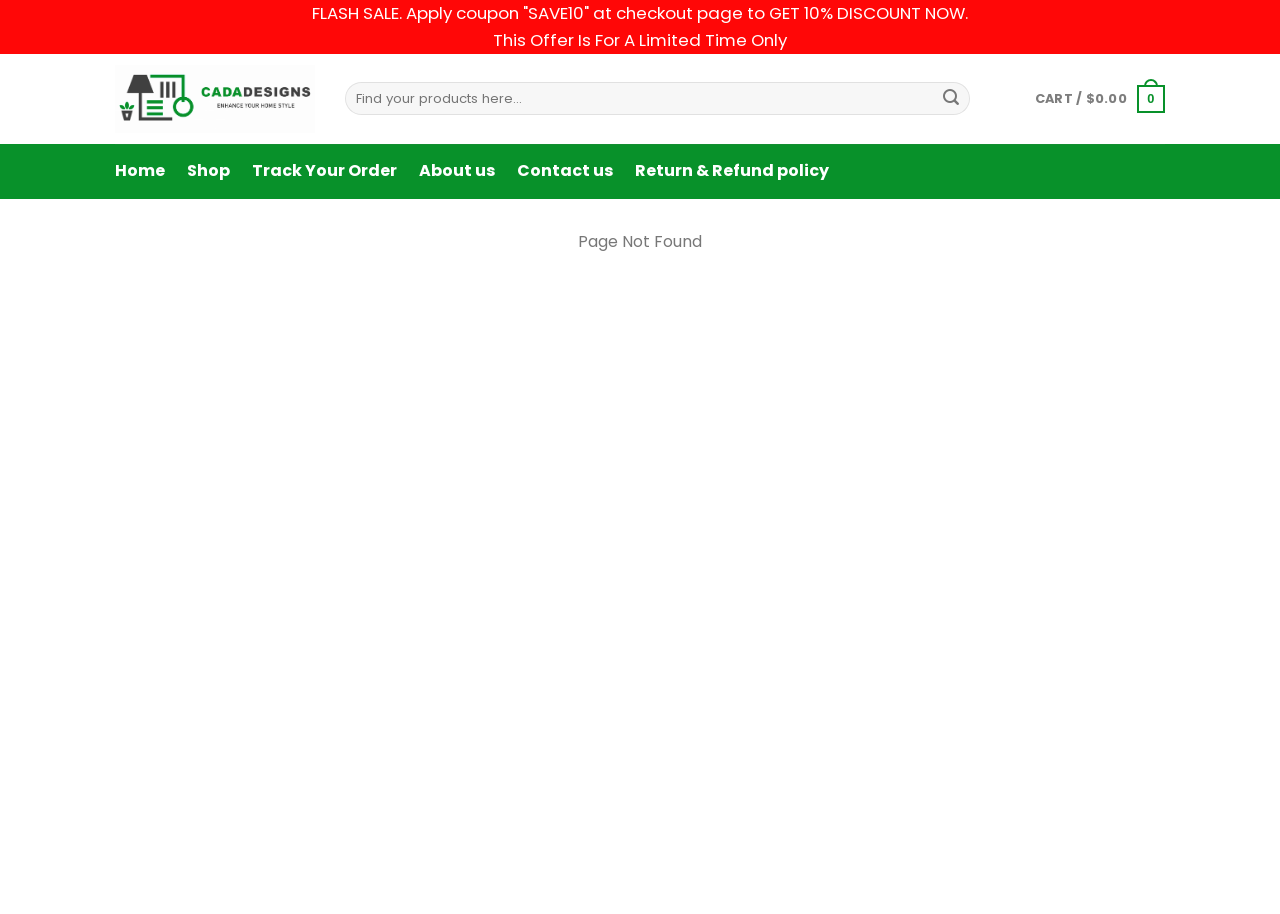Indicate the bounding box coordinates of the clickable region to achieve the following instruction: "Click the 'GIVE' link."

None